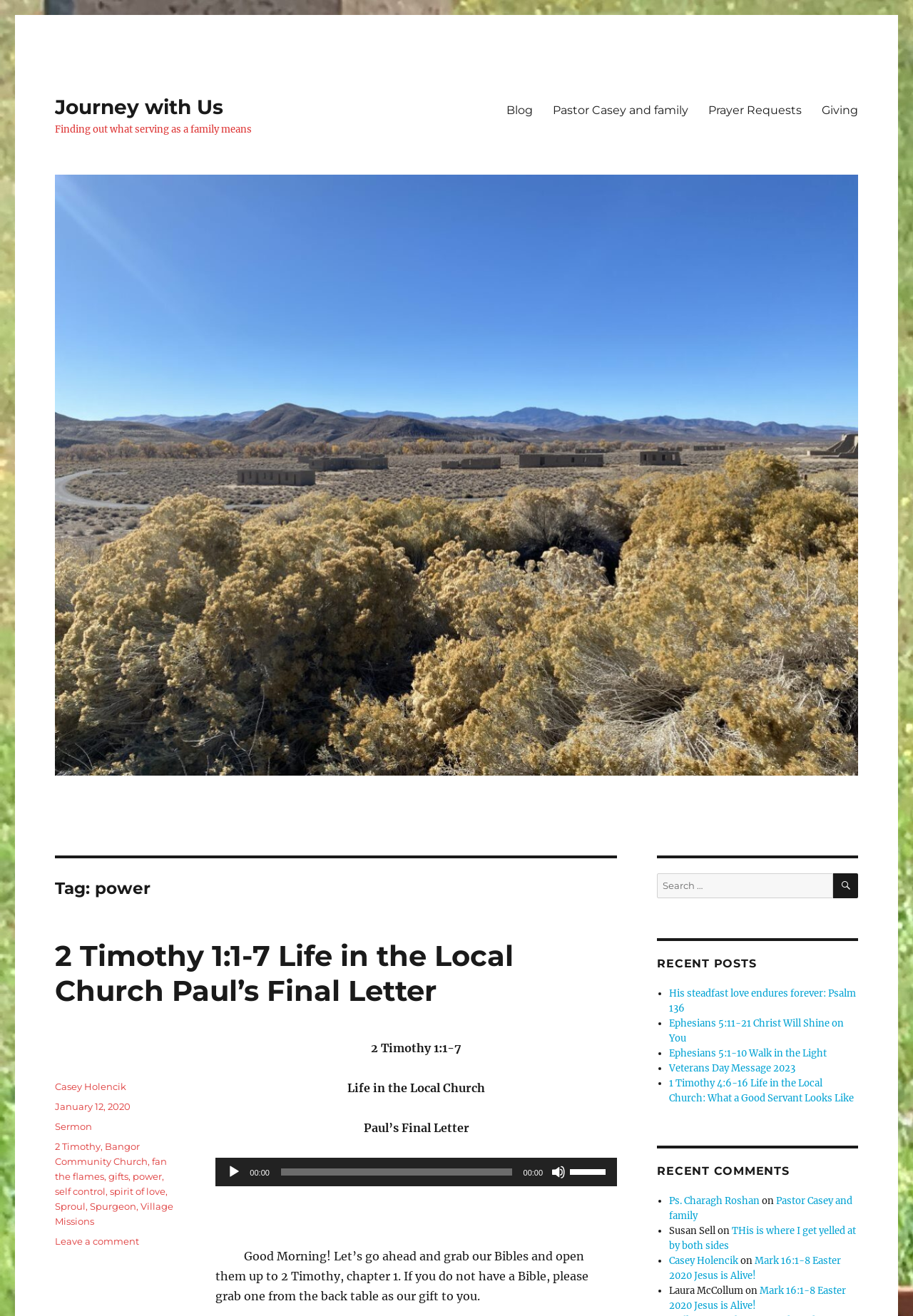Determine the bounding box coordinates of the clickable element to achieve the following action: 'Visit the 'Blog' page'. Provide the coordinates as four float values between 0 and 1, formatted as [left, top, right, bottom].

[0.544, 0.072, 0.594, 0.095]